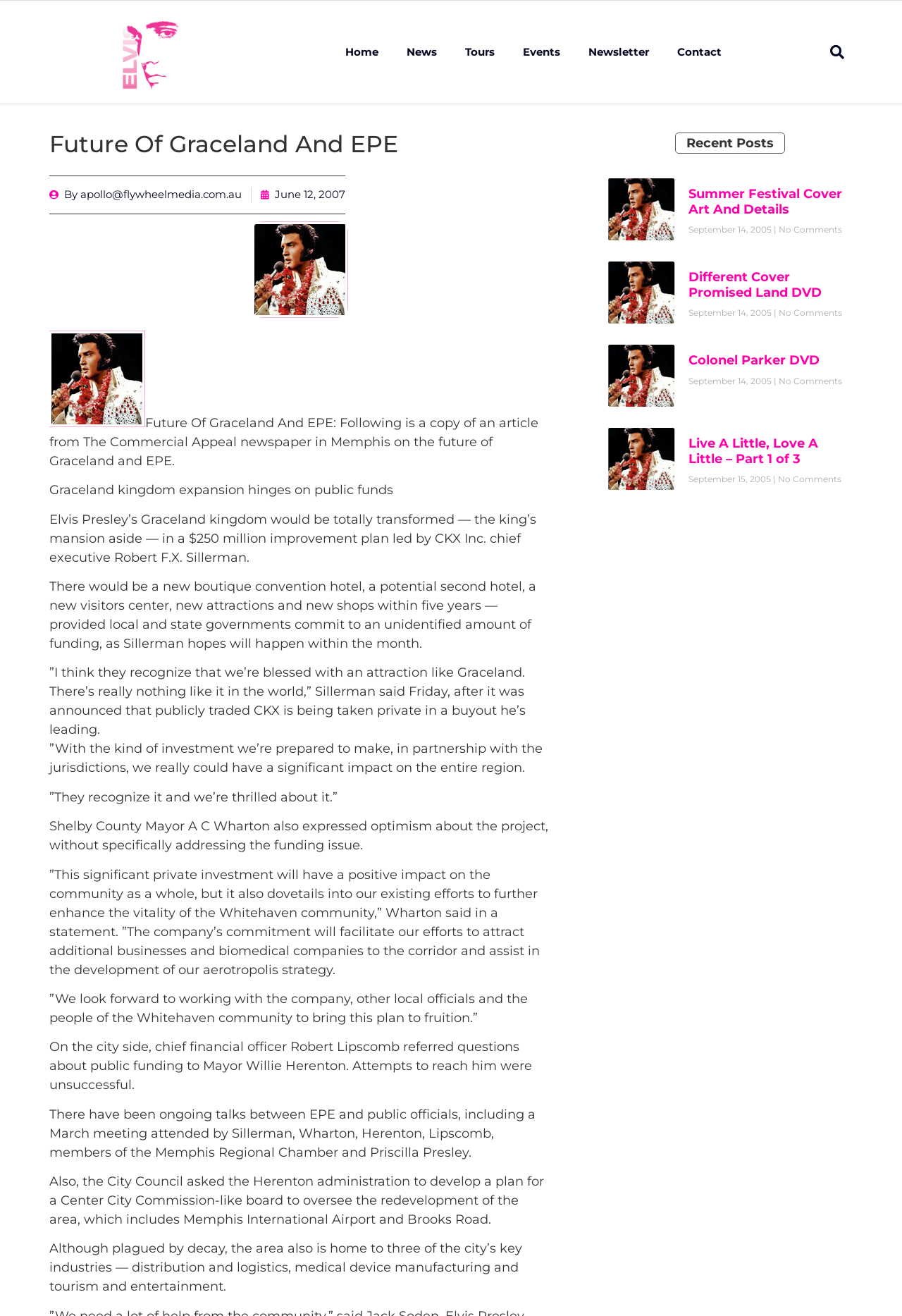What is the name of Elvis Presley's mansion?
Use the information from the image to give a detailed answer to the question.

The webpage mentions 'Elvis Presley's Graceland kingdom' in the article, indicating that Graceland is the name of Elvis Presley's mansion.